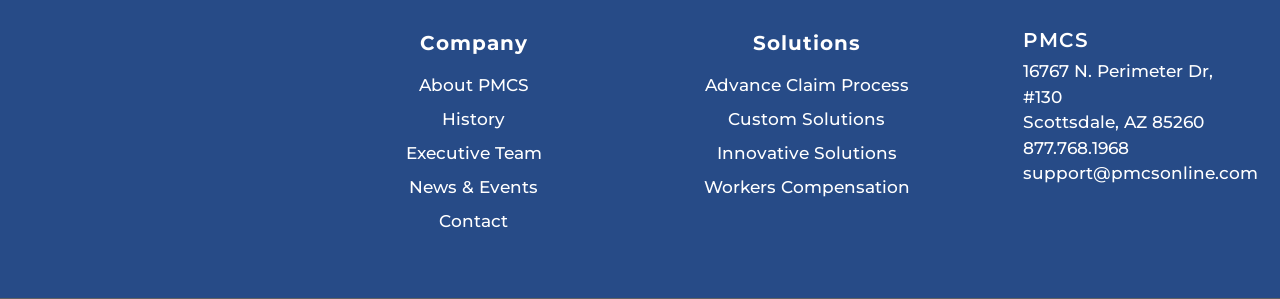Please specify the bounding box coordinates of the clickable region to carry out the following instruction: "Call PMCS". The coordinates should be four float numbers between 0 and 1, in the format [left, top, right, bottom].

[0.799, 0.46, 0.882, 0.527]